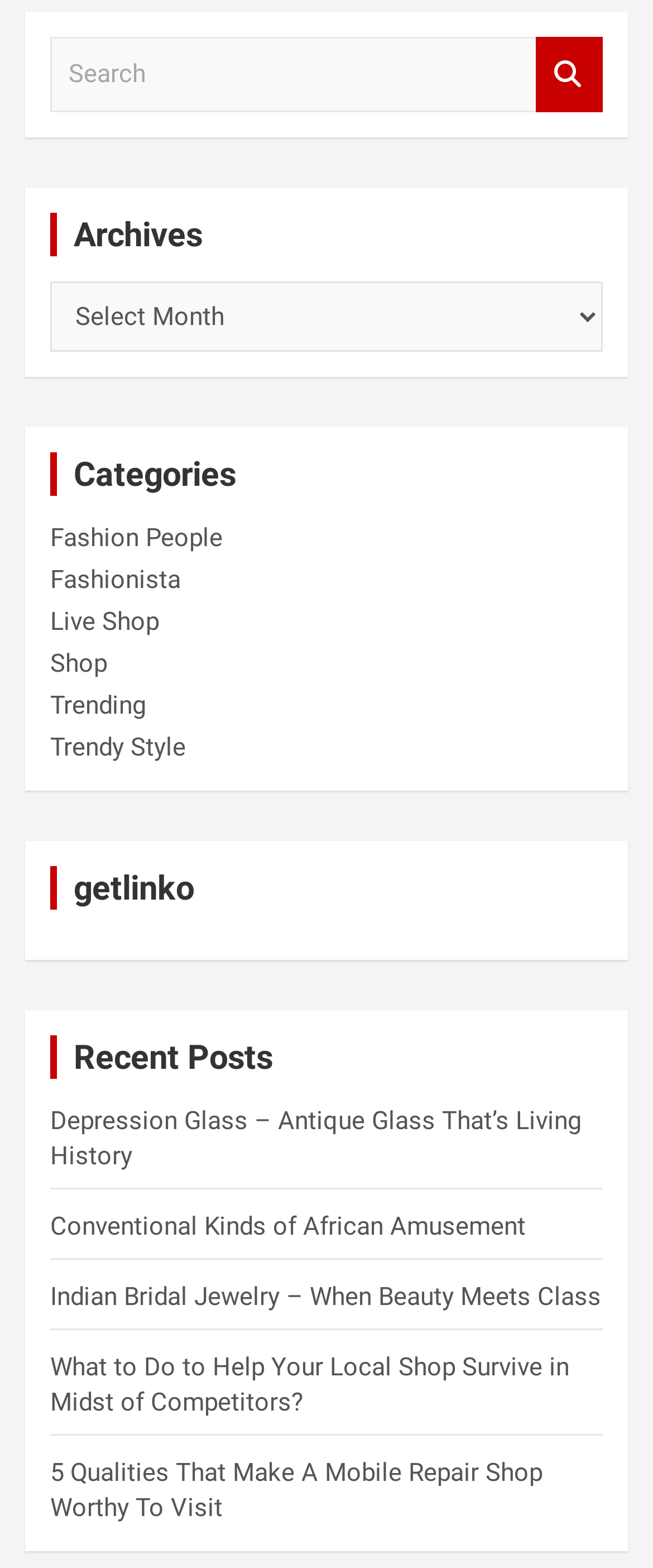Please determine the bounding box coordinates of the area that needs to be clicked to complete this task: 'read about Depression Glass'. The coordinates must be four float numbers between 0 and 1, formatted as [left, top, right, bottom].

[0.077, 0.705, 0.89, 0.746]